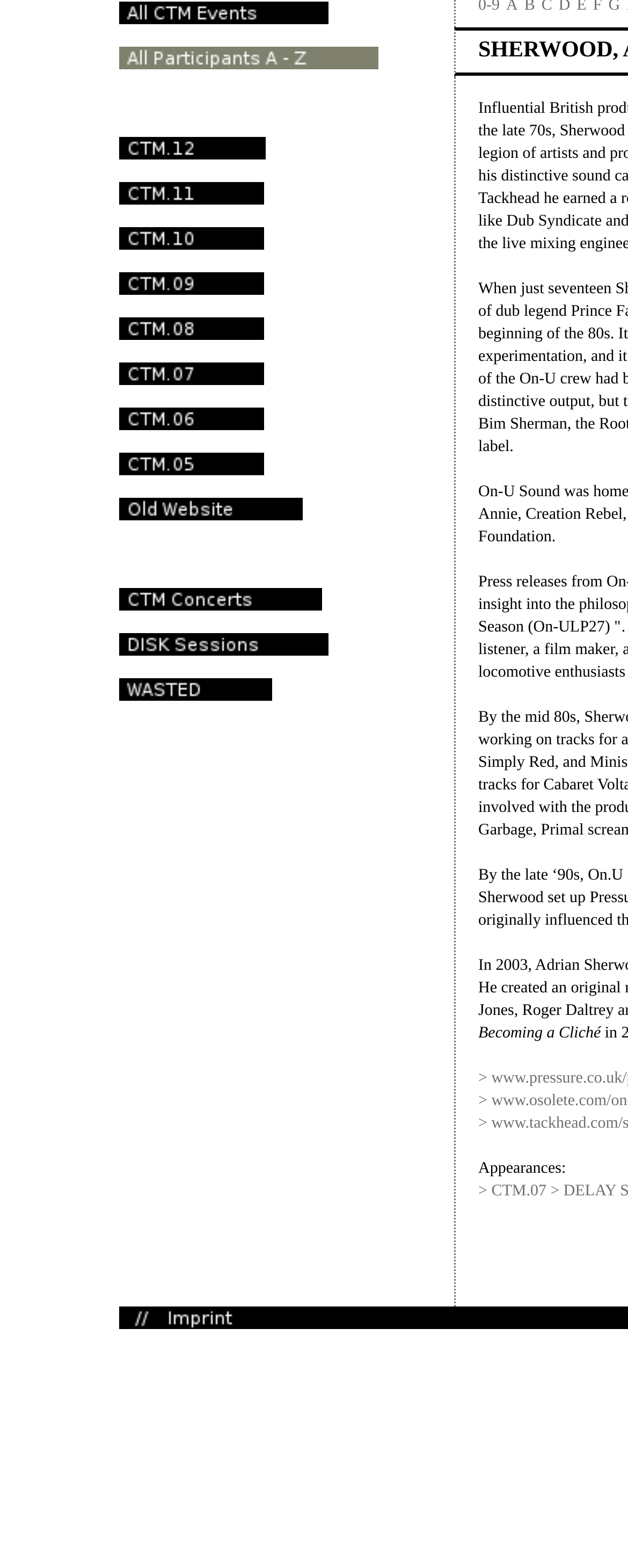Identify the bounding box coordinates for the UI element mentioned here: "alt="CTM.10" name="img7366_545c_5"". Provide the coordinates as four float values between 0 and 1, i.e., [left, top, right, bottom].

[0.19, 0.151, 0.421, 0.162]